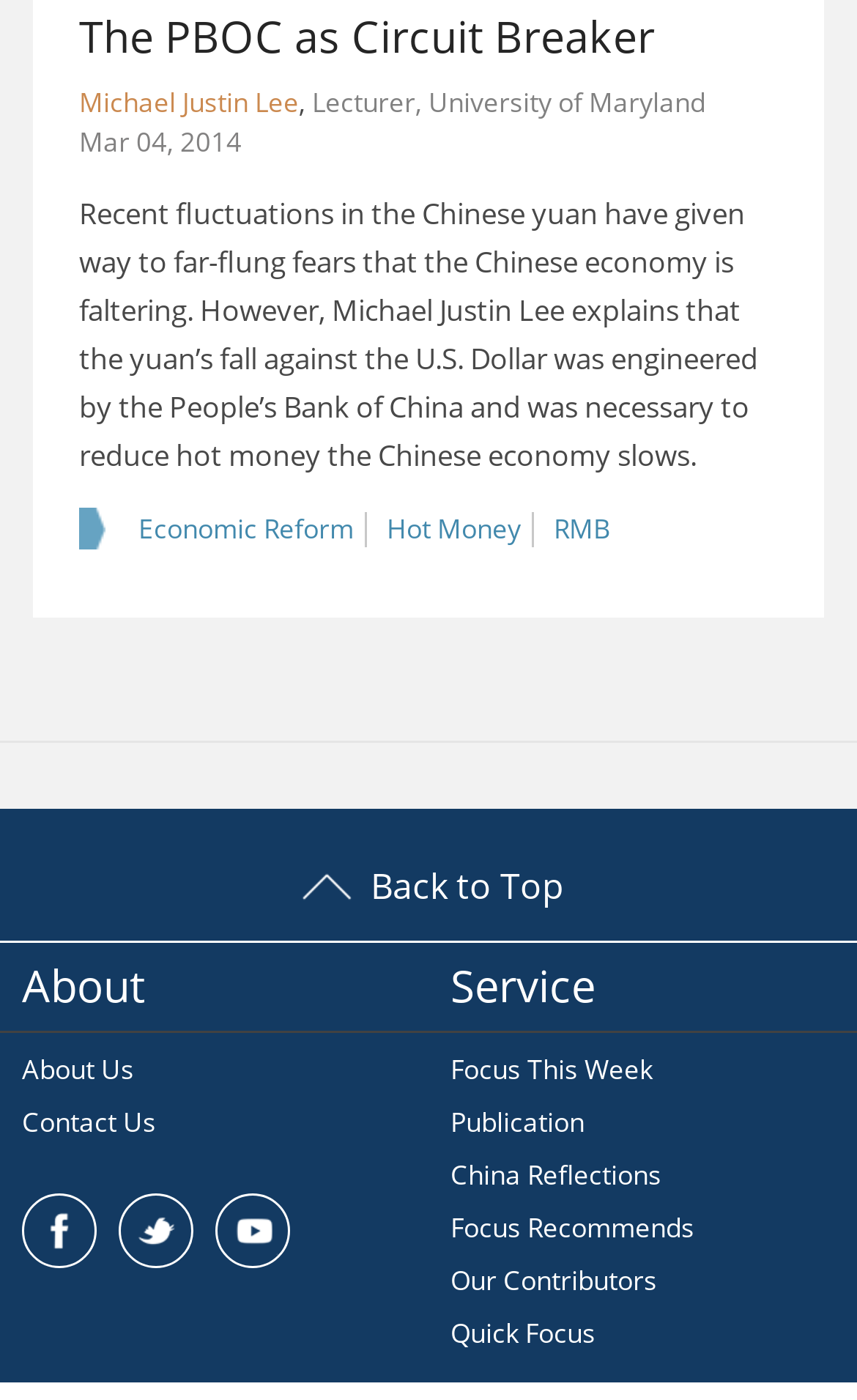What is the purpose of the 'Back to Top' button?
Look at the image and respond with a single word or a short phrase.

To scroll to the top